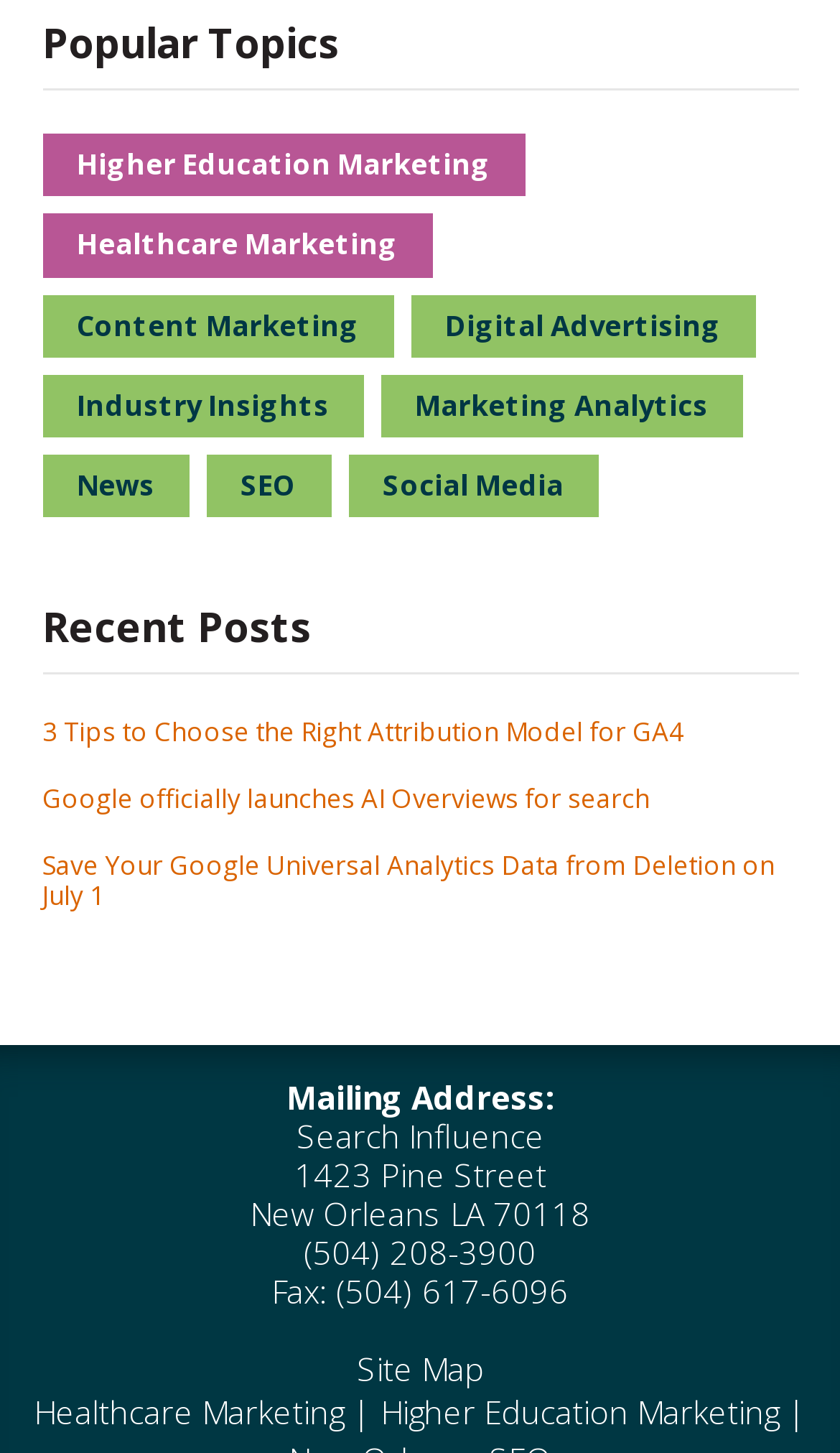What is the city in the mailing address? Look at the image and give a one-word or short phrase answer.

New Orleans